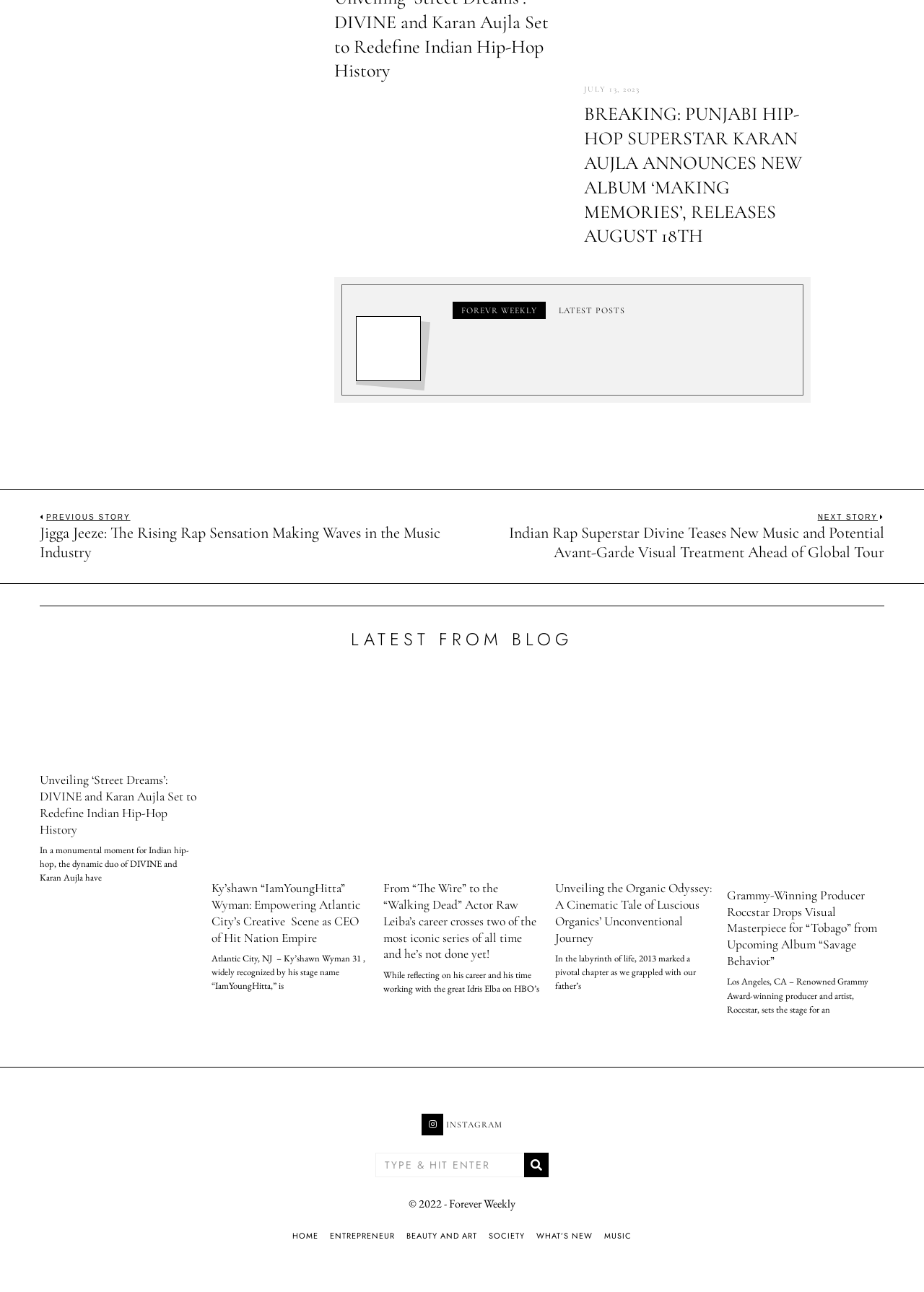How many articles are displayed on the webpage?
Refer to the screenshot and deliver a thorough answer to the question presented.

The webpage has four article sections, each containing a figure, a heading, and a static text element. These articles are displayed in a vertical layout.